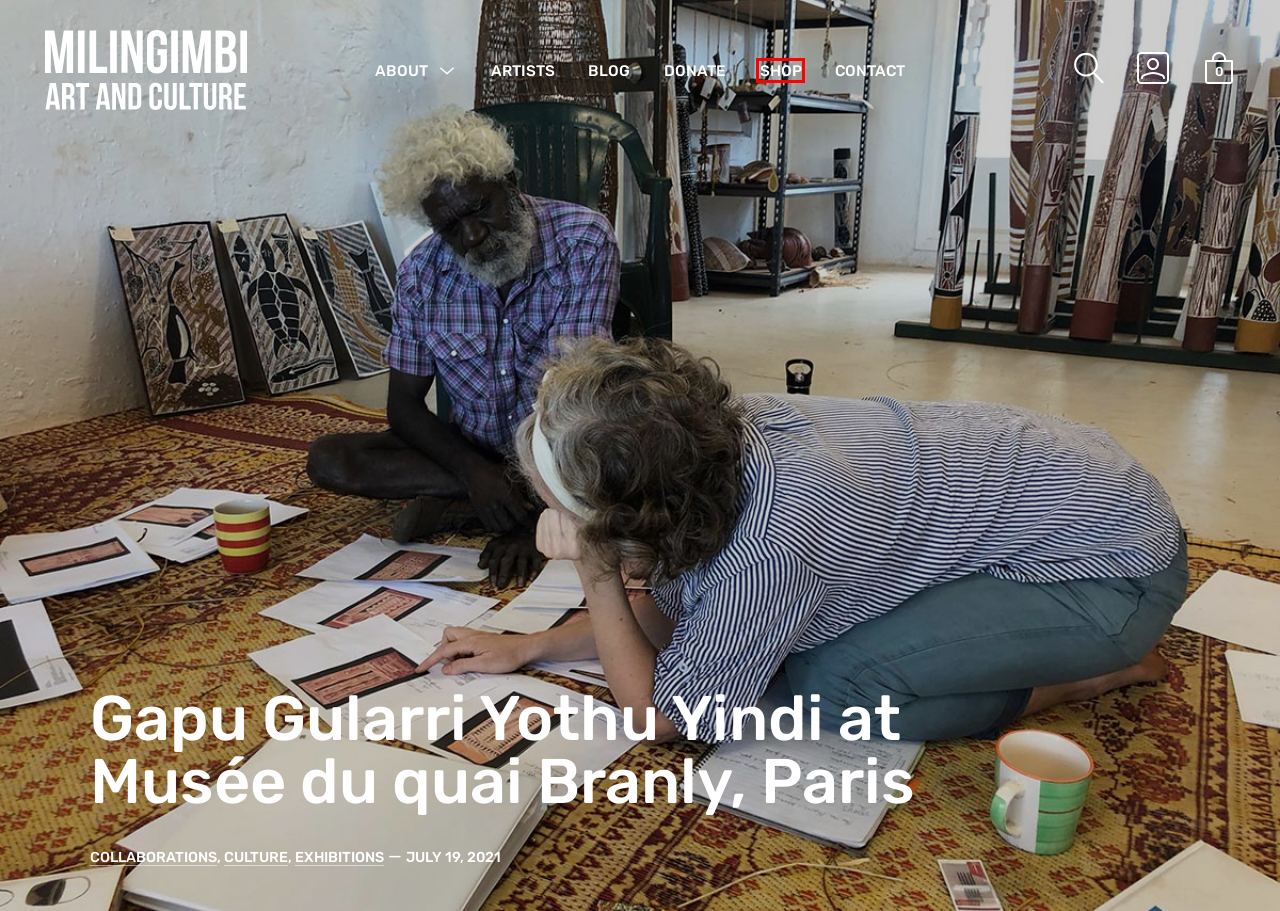Analyze the webpage screenshot with a red bounding box highlighting a UI element. Select the description that best matches the new webpage after clicking the highlighted element. Here are the options:
A. Shop - Milingimbi Art & Culture
B. Our artists - Milingimbi Art & Culture
C. Exhibitions Archives - Milingimbi Art & Culture
D. Our story - Milingimbi Art & Culture
E. MILINGIMBI - Milingimbi Art & Culture
F. Volunteer FAQ - Milingimbi Art & Culture
G. Culture Archives - Milingimbi Art & Culture
H. Exhibitions - Milingimbi Art & Culture

A